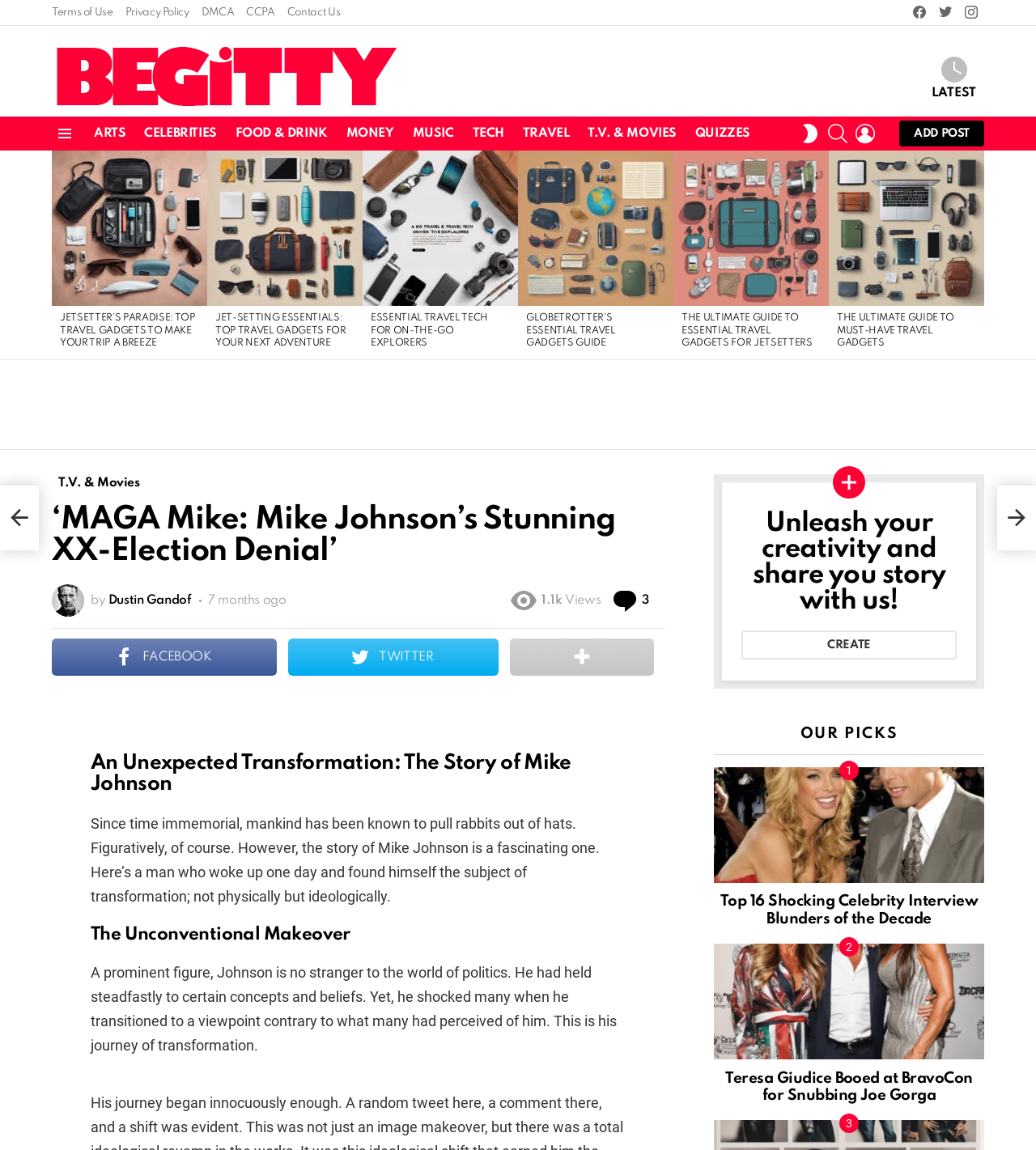Examine the screenshot and answer the question in as much detail as possible: How many articles are displayed on the webpage?

By examining the webpage, we can see that there are five articles displayed, each with a heading and an image. These articles are arranged horizontally and take up most of the webpage's content area.